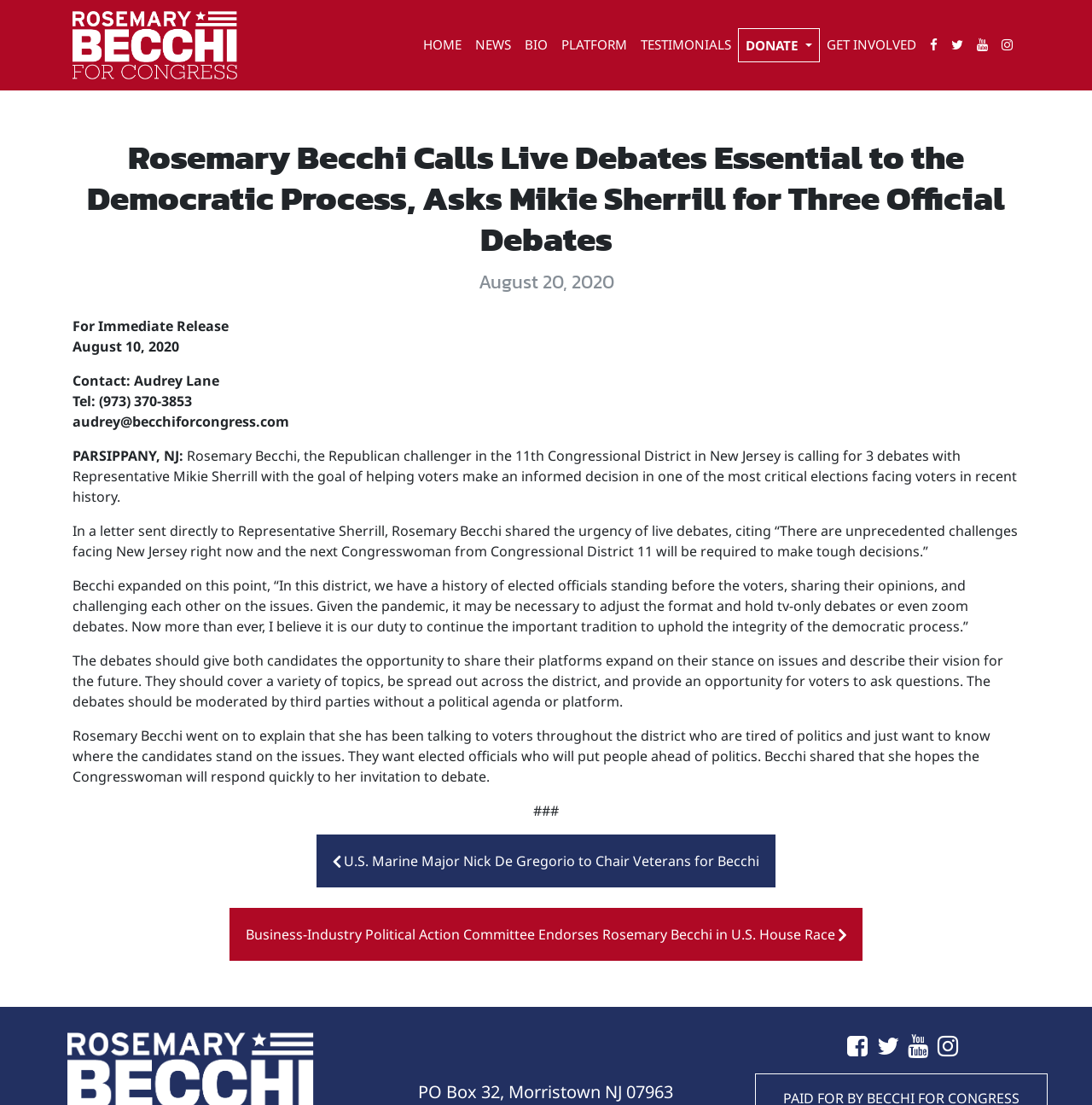Answer the question below with a single word or a brief phrase: 
What is the name of the Republican challenger?

Rosemary Becchi